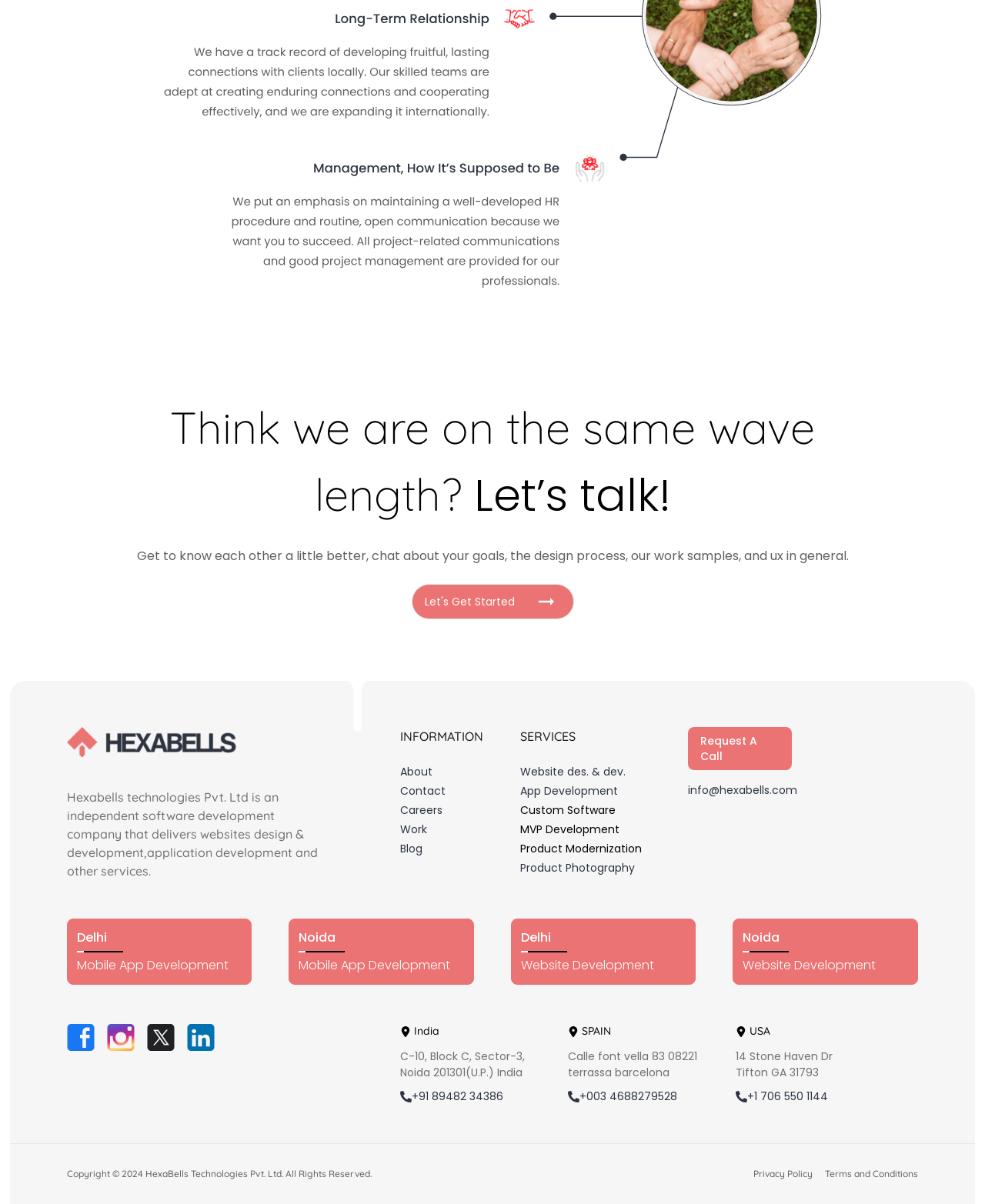Locate the bounding box coordinates of the element I should click to achieve the following instruction: "Click on 'Let's Get Started'".

[0.418, 0.485, 0.582, 0.515]